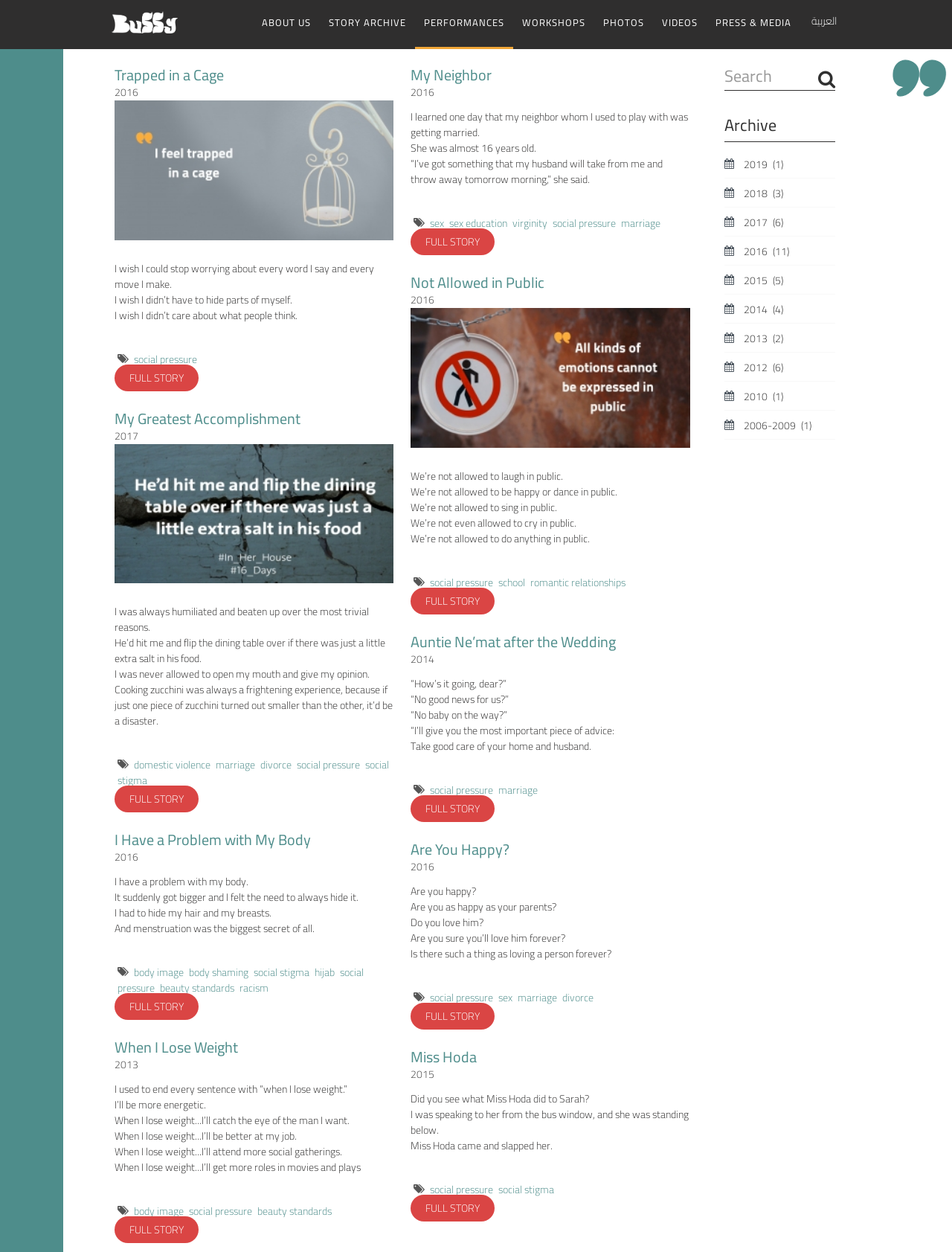How many stories are on this webpage?
Using the image as a reference, give a one-word or short phrase answer.

7